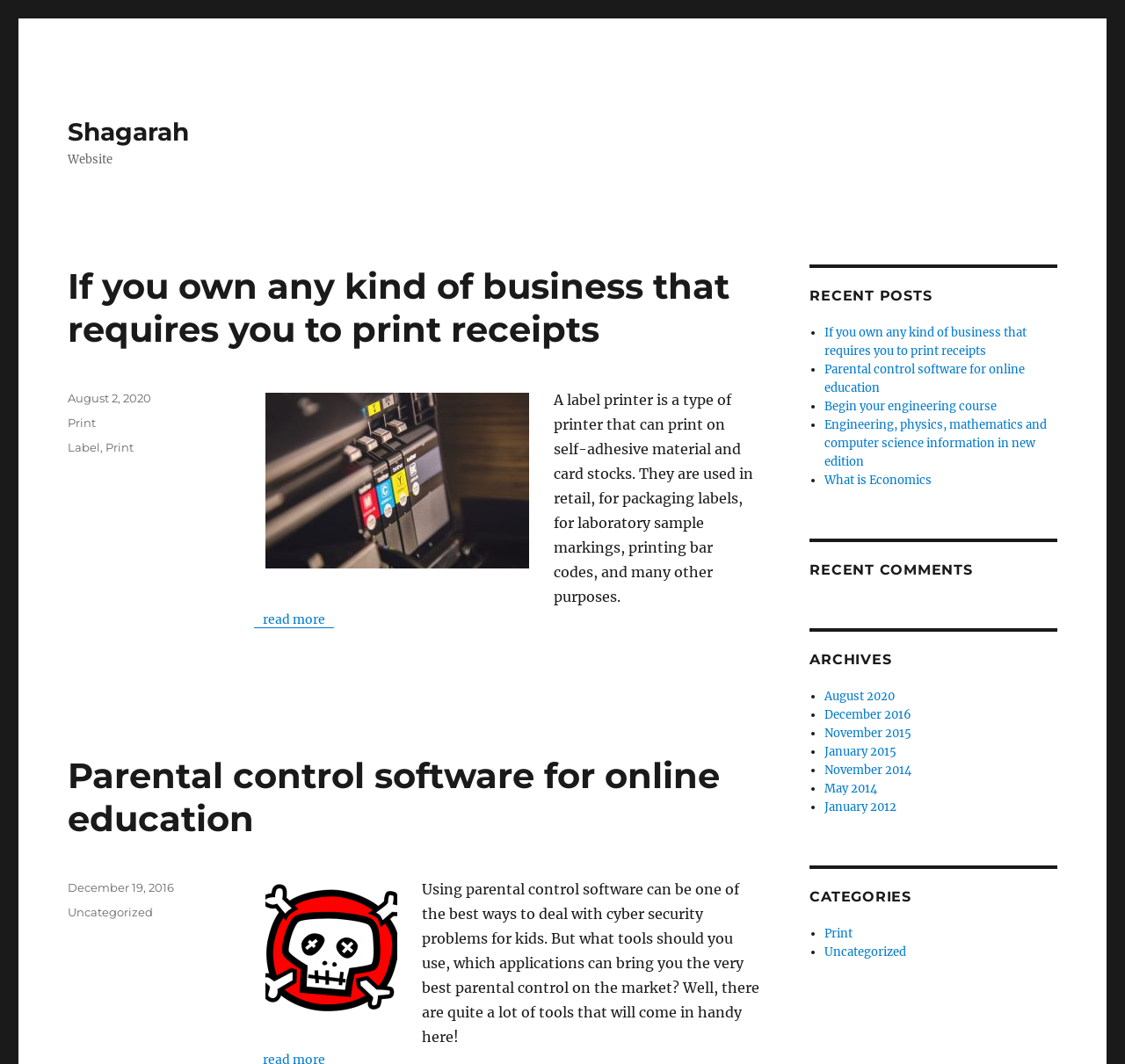Identify the coordinates of the bounding box for the element that must be clicked to accomplish the instruction: "View the latest news".

None